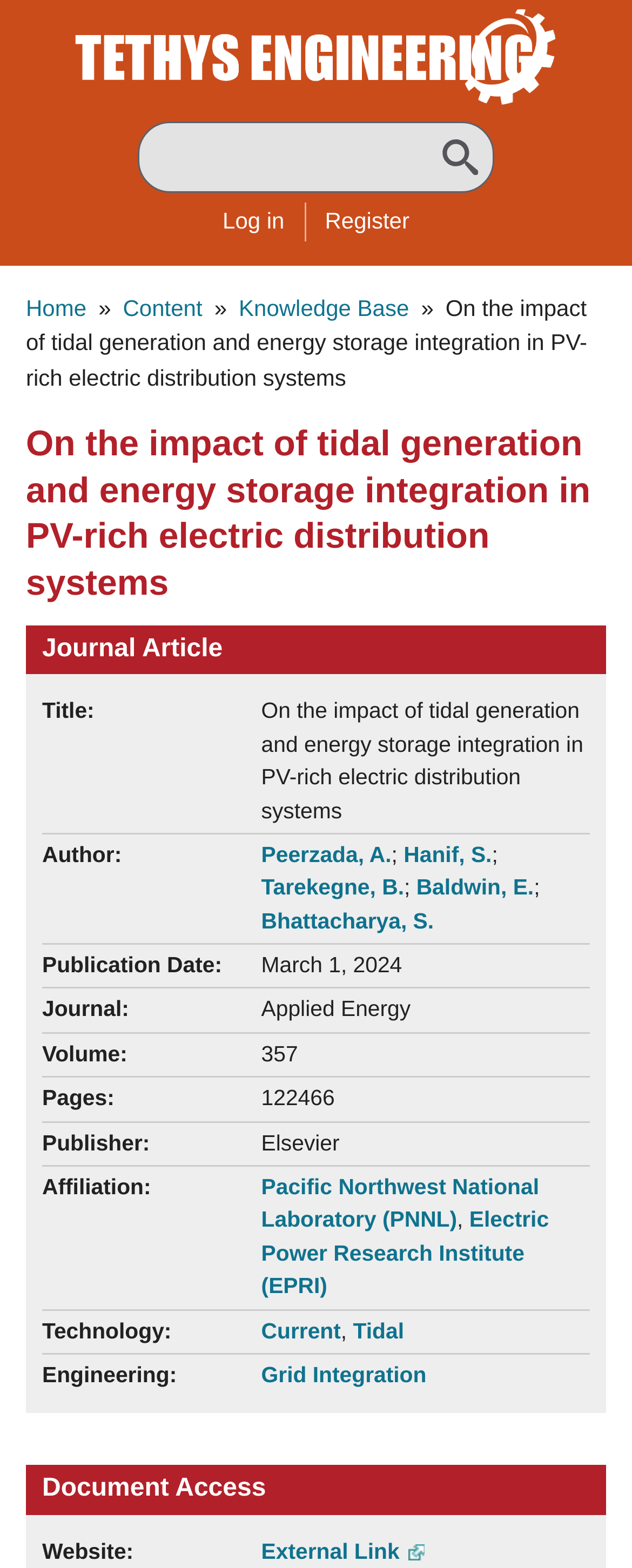What is the name of the publisher of the journal article? Observe the screenshot and provide a one-word or short phrase answer.

Elsevier